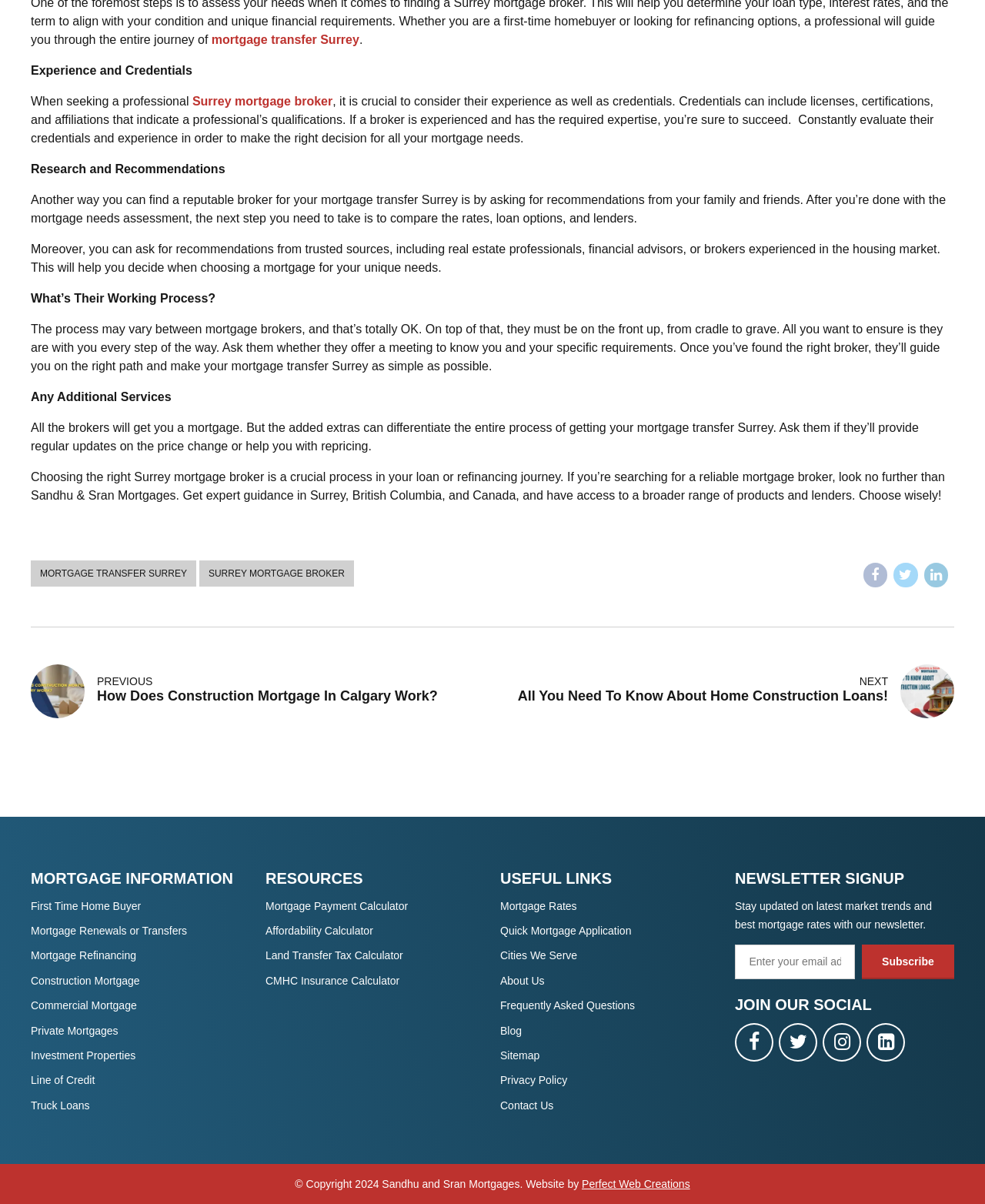What is the main topic of this webpage?
Using the image provided, answer with just one word or phrase.

Mortgage transfer Surrey